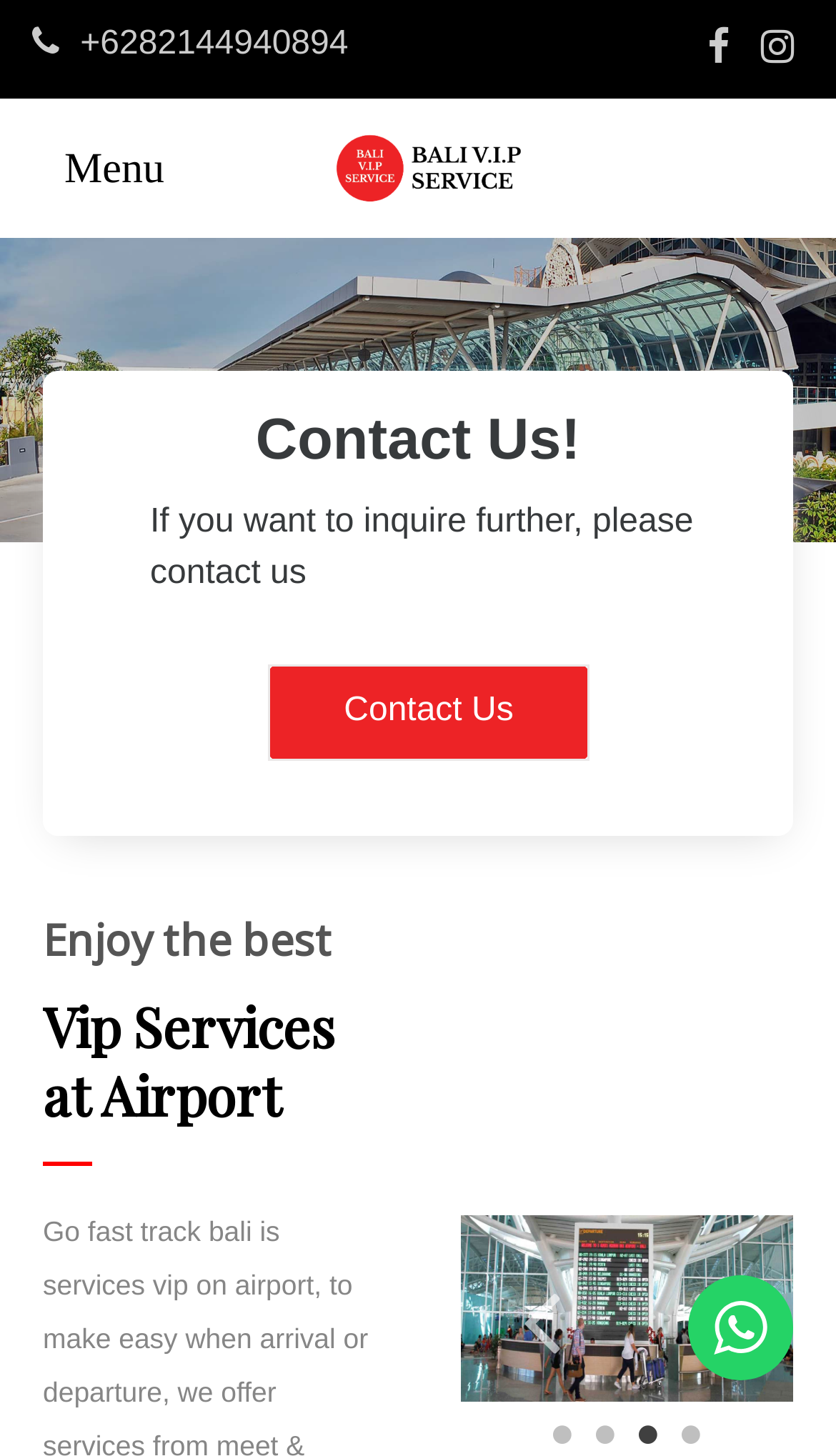What is the orientation of the toolbar?
Please describe in detail the information shown in the image to answer the question.

I found the orientation of the toolbar by looking at the element with the type 'toolbar' which has an attribute 'orientation: horizontal'.